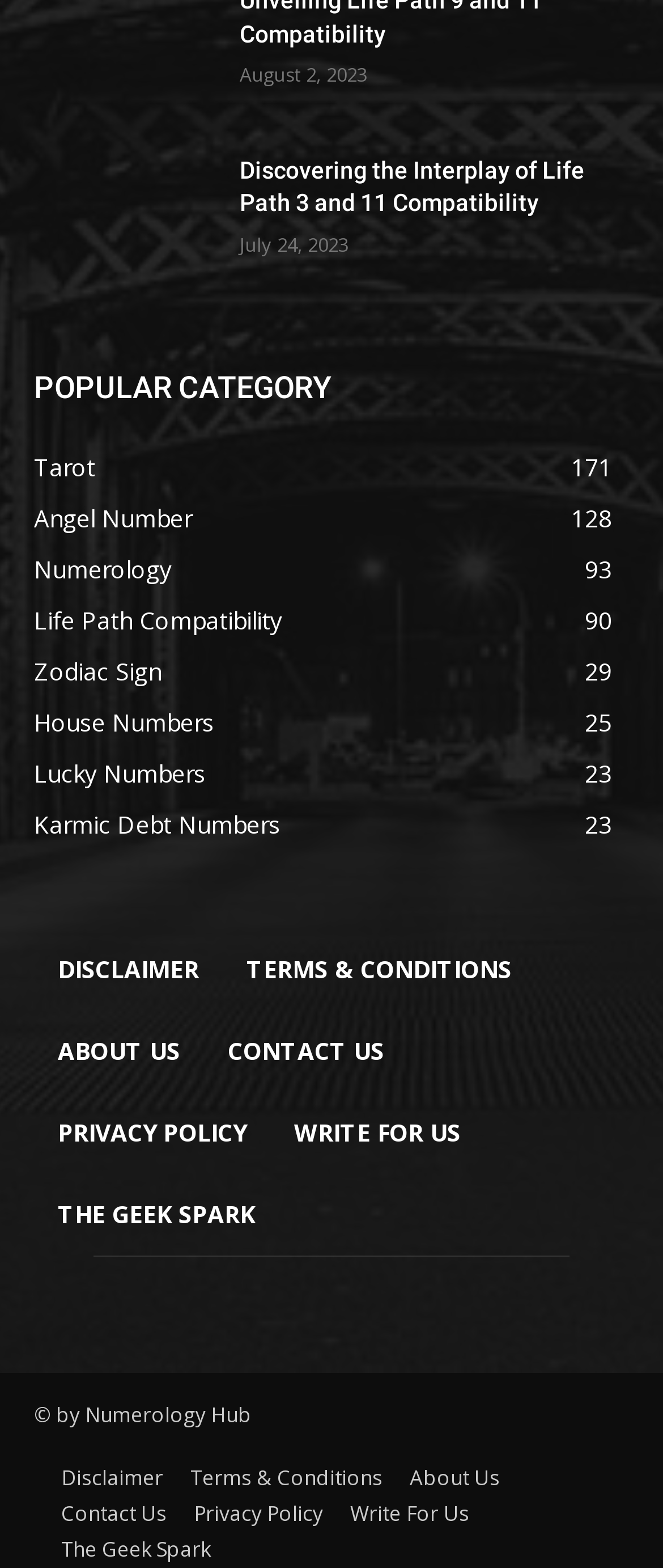Determine the bounding box coordinates for the region that must be clicked to execute the following instruction: "View Disclaimer".

[0.051, 0.592, 0.336, 0.645]